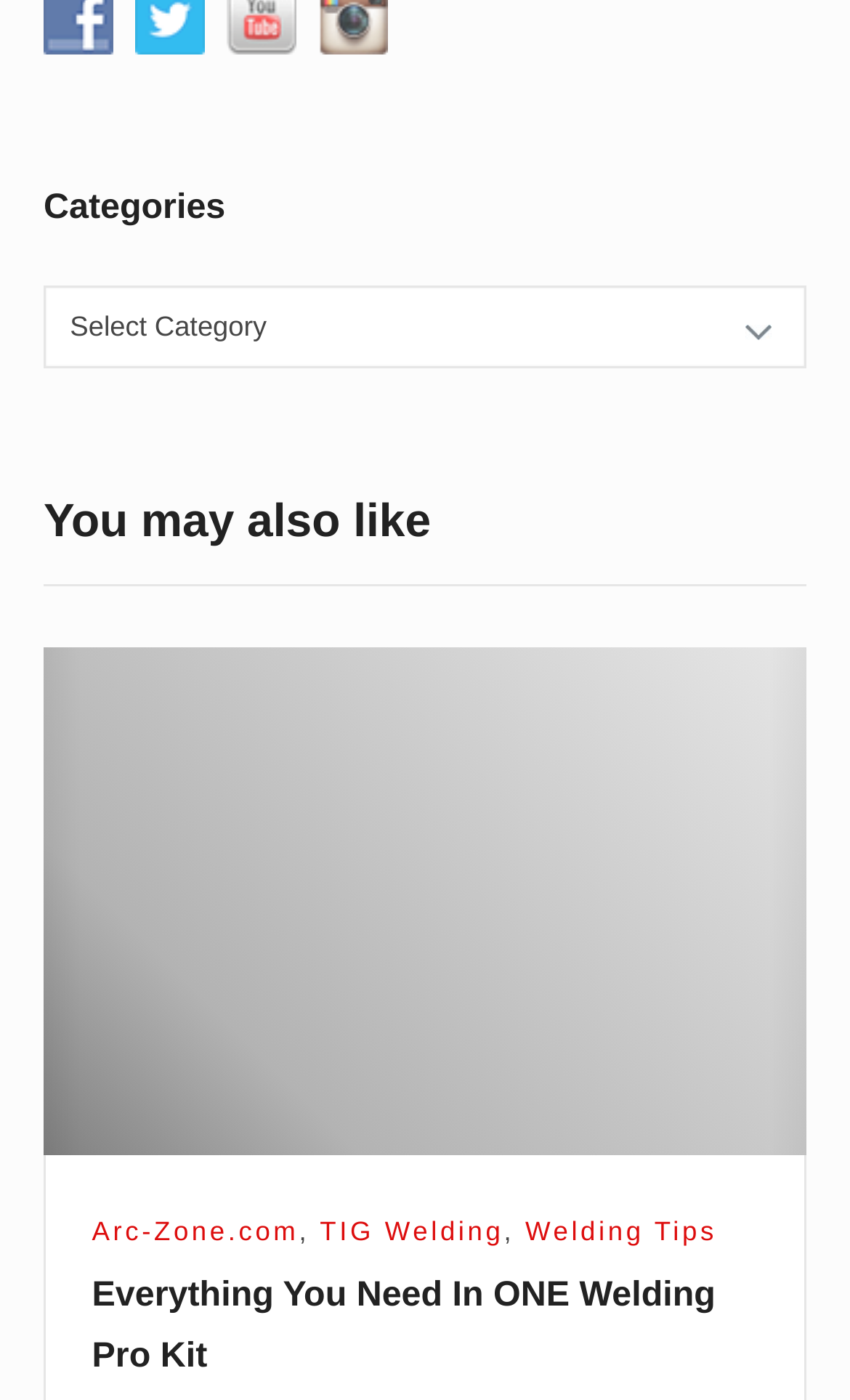Refer to the image and provide an in-depth answer to the question: 
What is the last link in the footer section?

I analyzed the footer section of the webpage and found the last link, which is 'Welding Tips', so the answer is 'Welding Tips'.